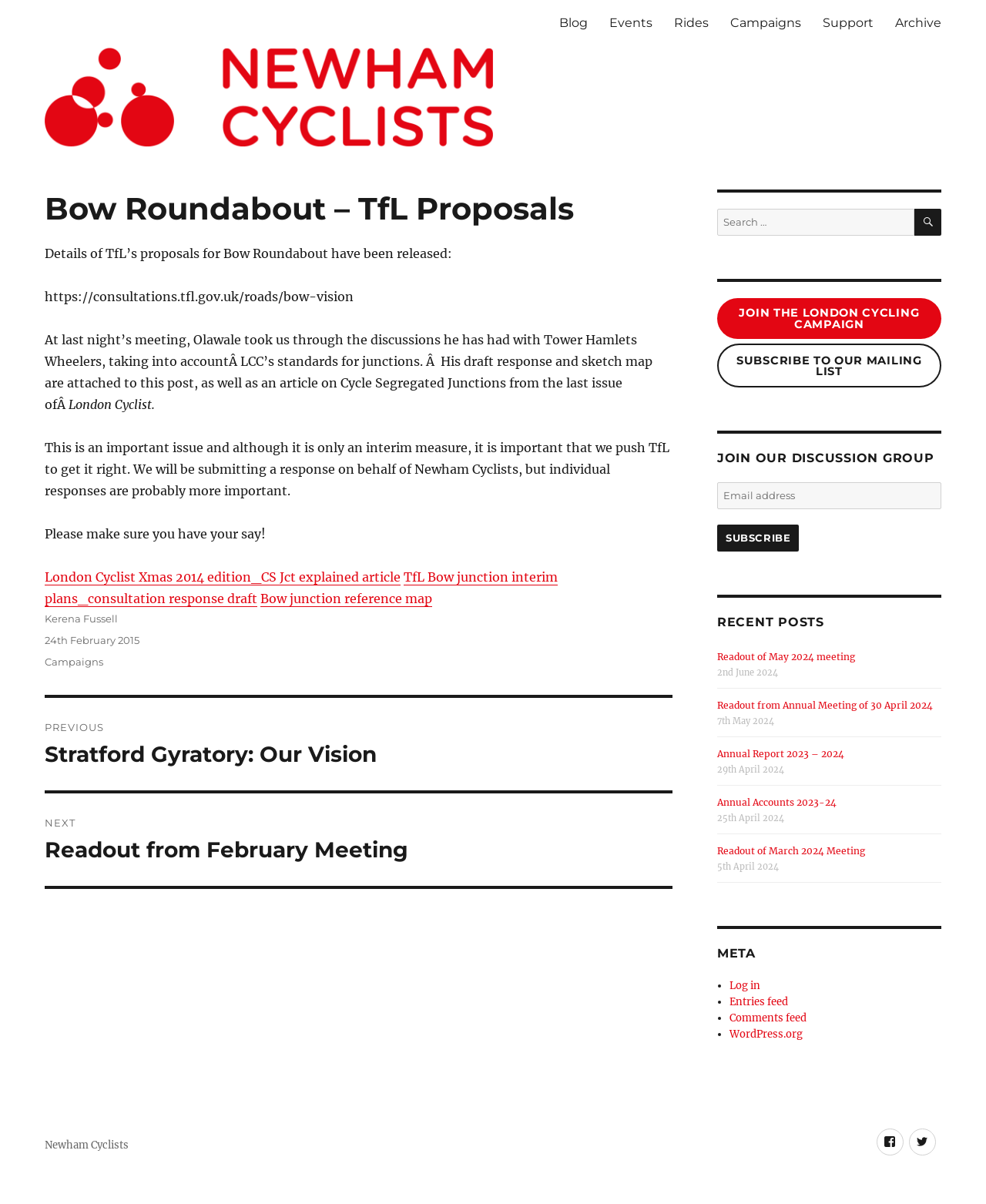Determine the bounding box coordinates of the region that needs to be clicked to achieve the task: "Join the London Cycling Campaign".

[0.727, 0.247, 0.955, 0.281]